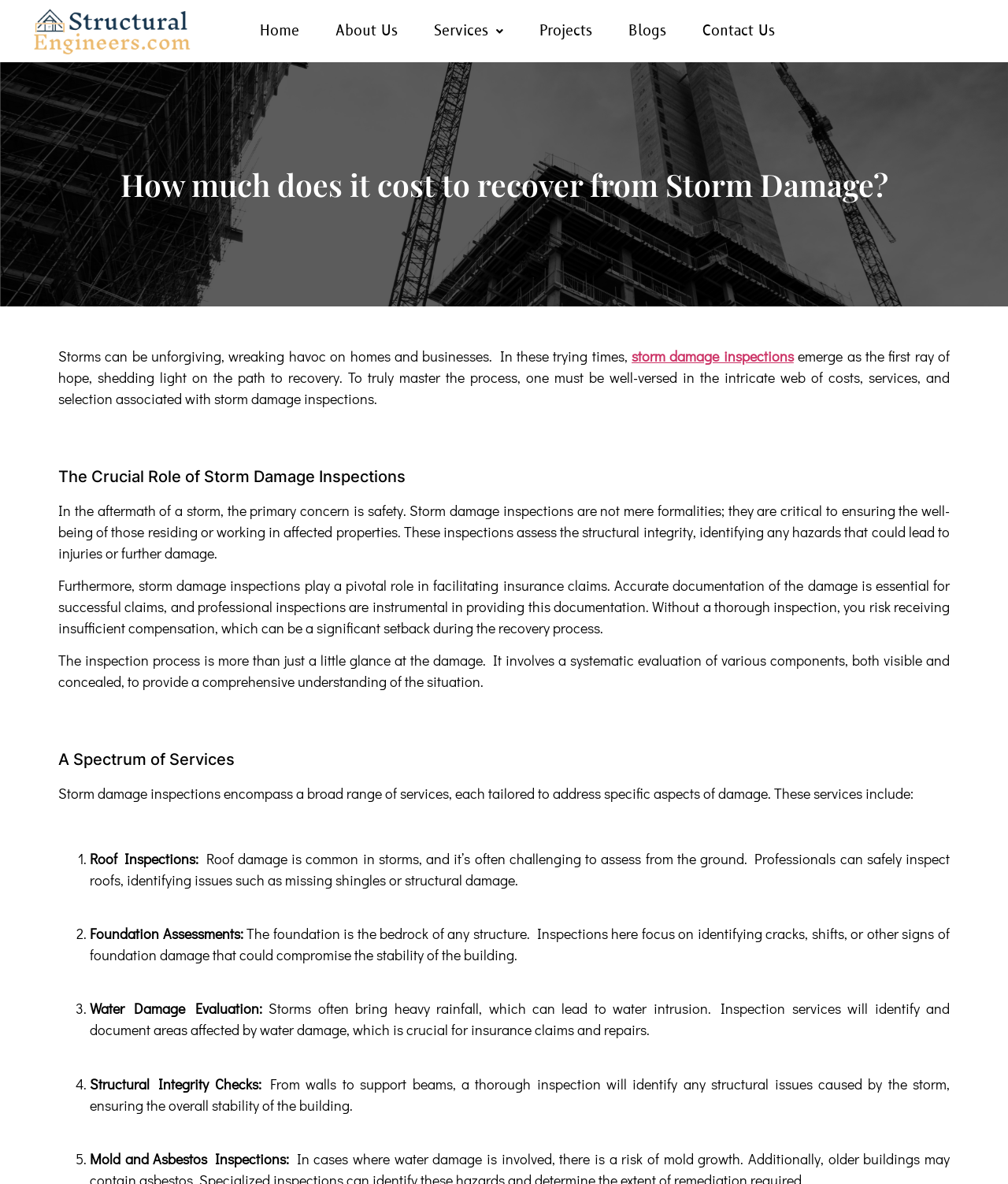Locate the bounding box coordinates of the clickable part needed for the task: "Click on the 'Home' link".

[0.249, 0.008, 0.307, 0.044]